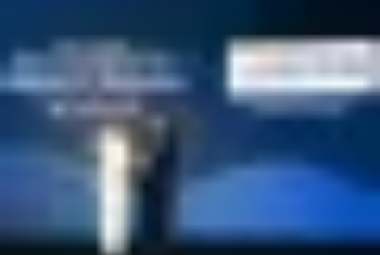With reference to the image, please provide a detailed answer to the following question: What is the significance of the lighting?

Lighting enhances the setting, drawing attention to the award recipients and highlighting the significance of their recognition.